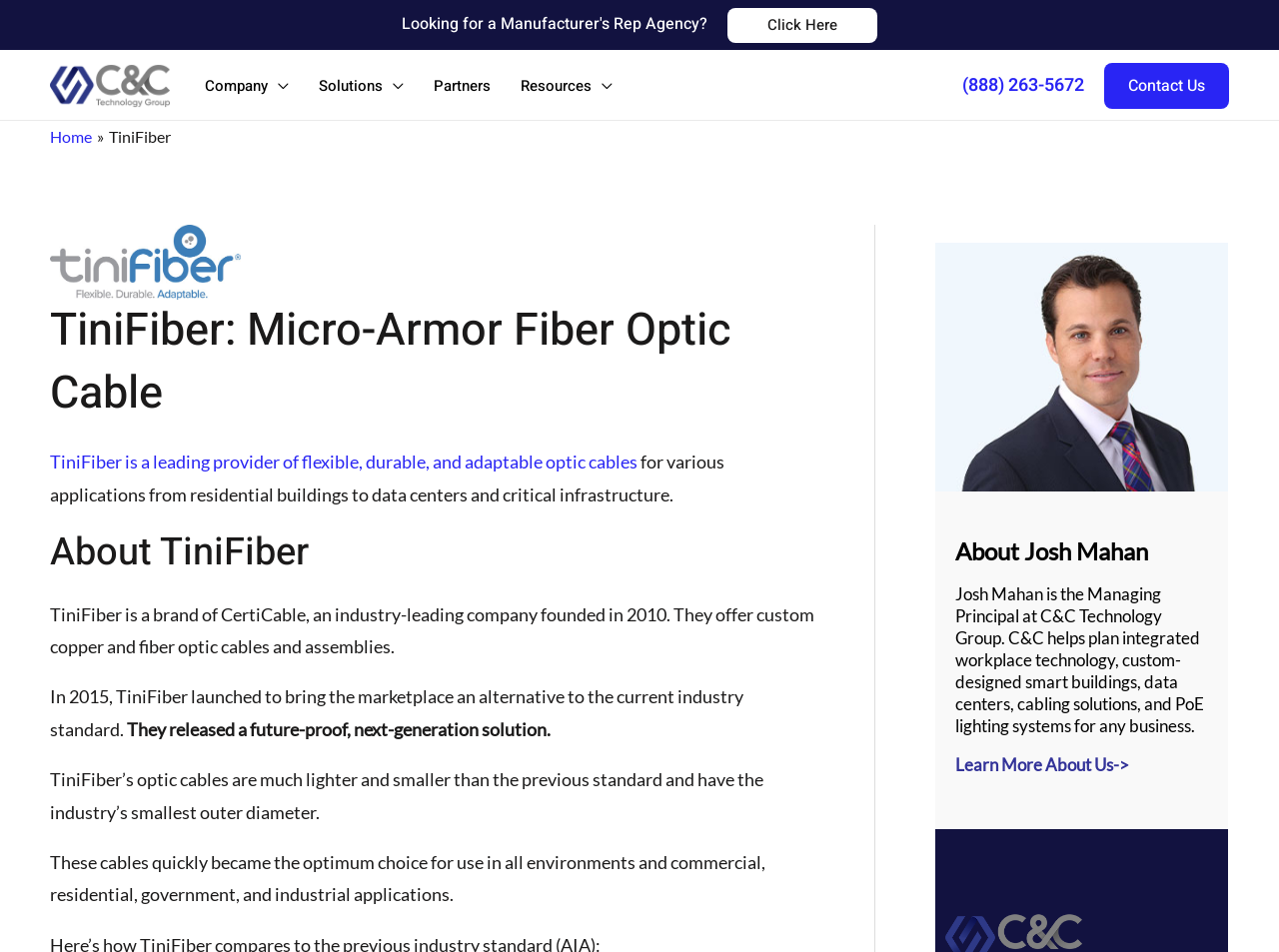Based on the element description: "parent_node: Company aria-label="Menu Toggle"", identify the bounding box coordinates for this UI element. The coordinates must be four float numbers between 0 and 1, listed as [left, top, right, bottom].

[0.209, 0.079, 0.226, 0.102]